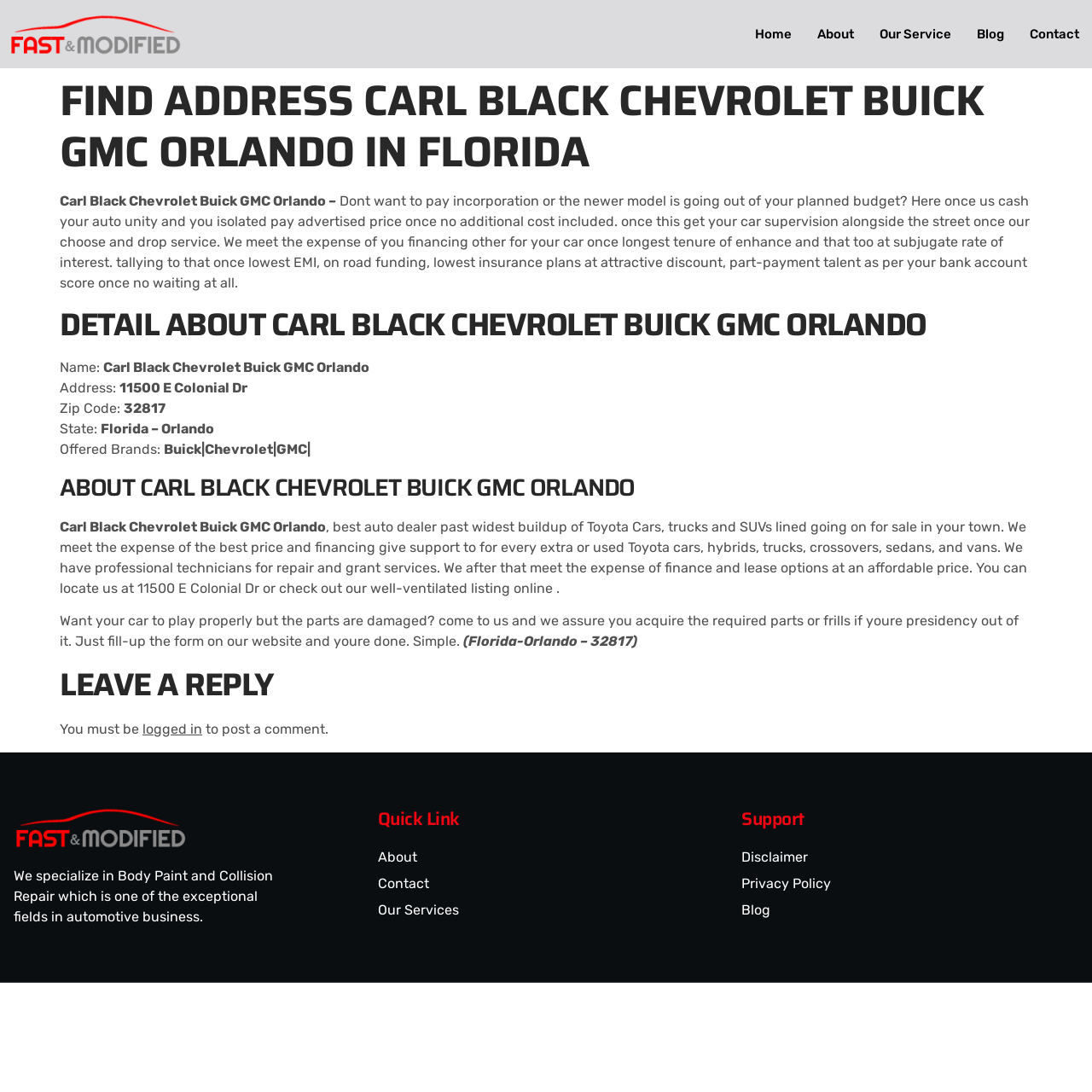Generate the text content of the main heading of the webpage.

FIND ADDRESS CARL BLACK CHEVROLET BUICK GMC ORLANDO IN FLORIDA